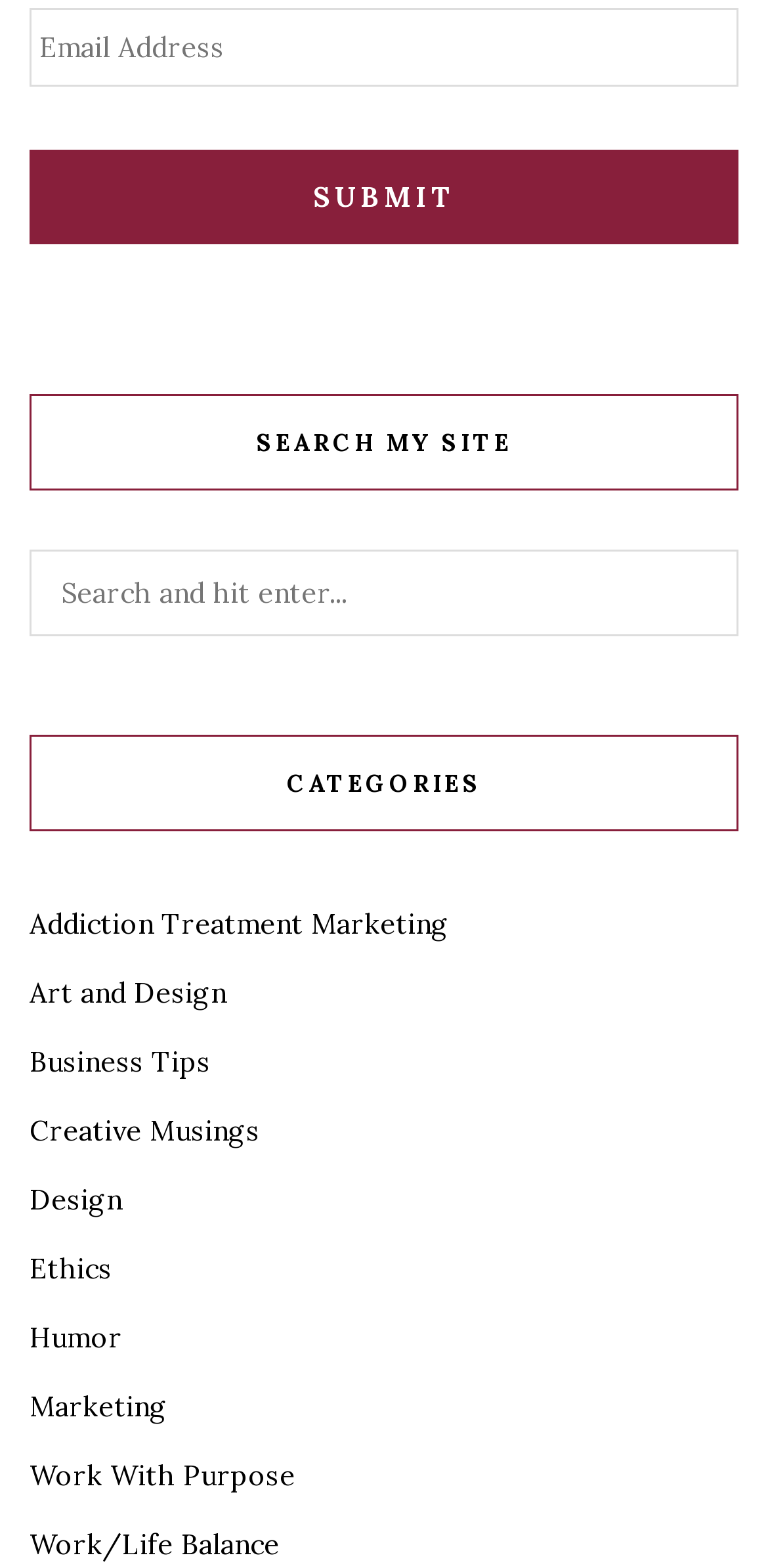Locate the bounding box coordinates of the area you need to click to fulfill this instruction: 'submit the form'. The coordinates must be in the form of four float numbers ranging from 0 to 1: [left, top, right, bottom].

[0.038, 0.095, 0.962, 0.156]